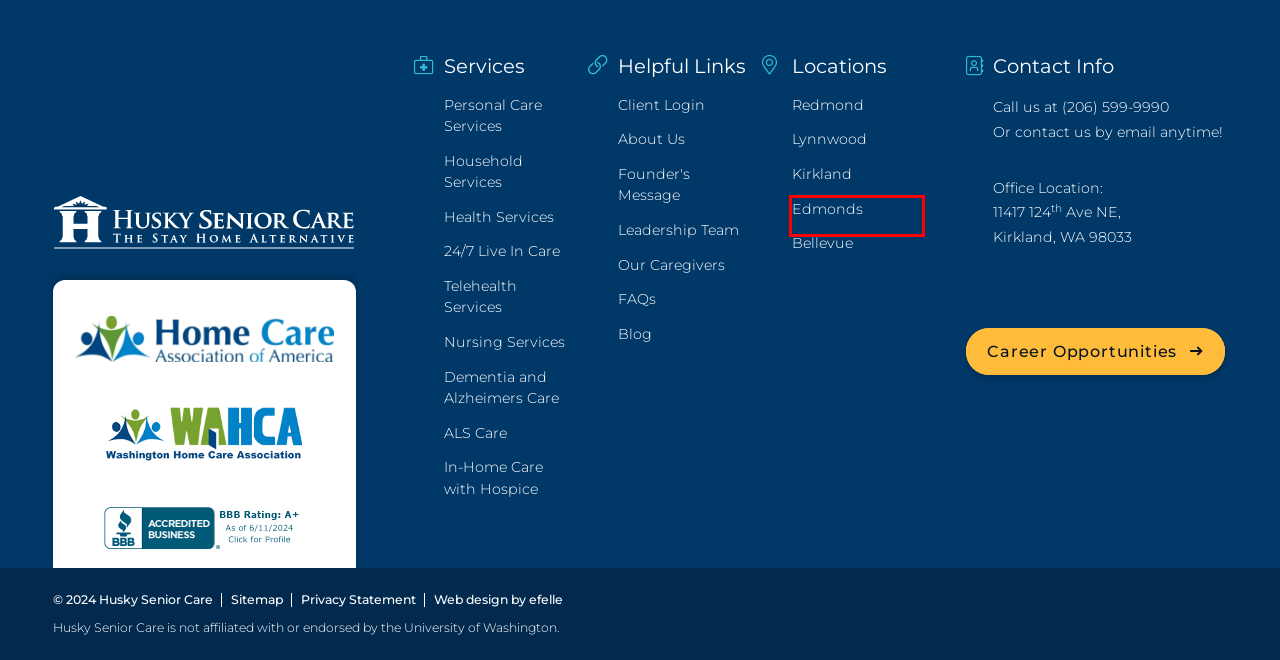You have a screenshot of a webpage with a red bounding box around an element. Choose the best matching webpage description that would appear after clicking the highlighted element. Here are the candidates:
A. Seattle Web Design Agency | Web Development & eCommerce : efelle Creative, Seattle, WA
B. The Home Care Insider | Husky Senior Care's Blog | Husky Senior Care
C. In-Home Senior Care - Bellevue | Husky Senior Care
D. In-Home Senior Care - Edmonds | Husky Senior Care
E. 24/7 Live-in Senior Care Services in Seattle | Husky Senior Care
F. In-Home Senior Care - Kirkland | Husky Senior Care
G. Founder's Message | Husky Senior Care
H. Senior Telehealth Services in the Seattle Area | Husky Senior Care

D